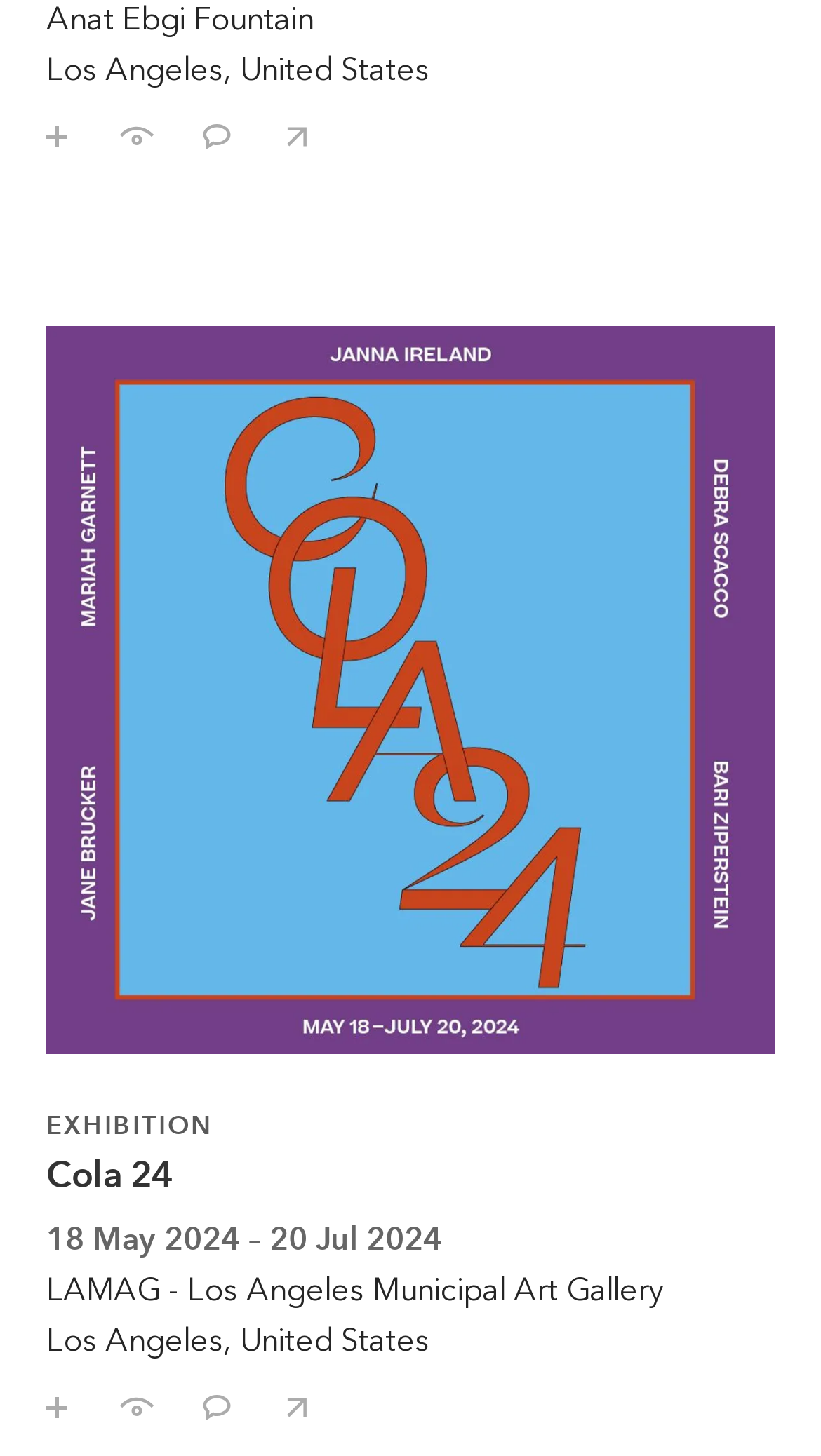From the webpage screenshot, identify the region described by Comment on Jordan Nassar: Surge. Provide the bounding box coordinates as (top-left x, top-left y, bottom-right x, bottom-right y), with each value being a floating point number between 0 and 1.

[0.213, 0.065, 0.285, 0.108]